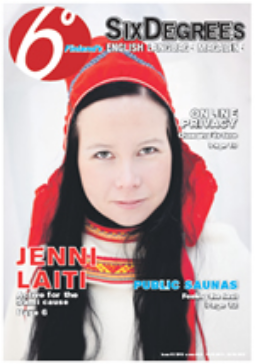Offer an in-depth caption for the image.

The image features the cover of "SixDegrees," an English-language magazine, showcasing its February issue. Prominently displayed is Jenni Laiti, who is likely the main subject of the cover story. She is depicted wearing traditional attire, characterized by vibrant colors and intricate details that reflect her cultural background. The magazine title, "SixDegrees," is emphasized at the top, while the issue's theme includes key topics such as online privacy and public saunas, hinting at the diverse articles found within. A striking visual presence, Jenni Laiti captures the viewer's attention, contributing to the magazine's focus on contemporary culture and lifestyle.